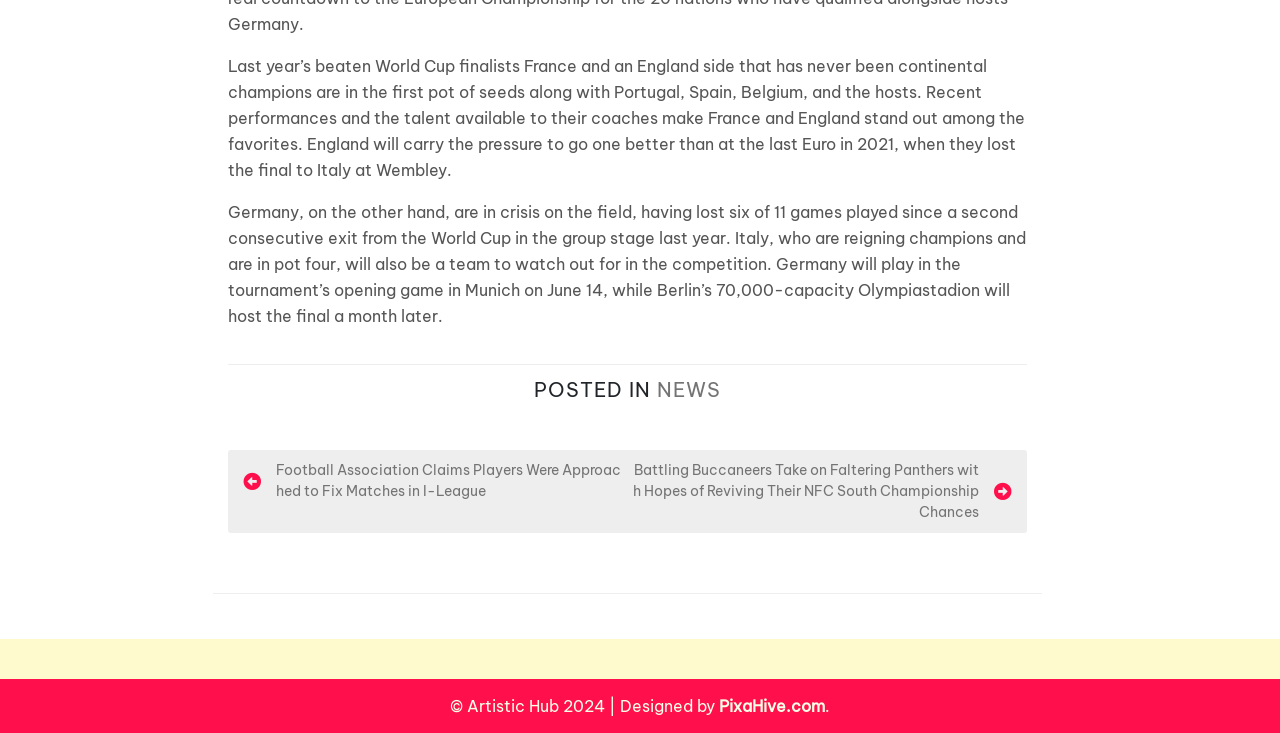Please find the bounding box coordinates in the format (top-left x, top-left y, bottom-right x, bottom-right y) for the given element description. Ensure the coordinates are floating point numbers between 0 and 1. Description: Germany

None